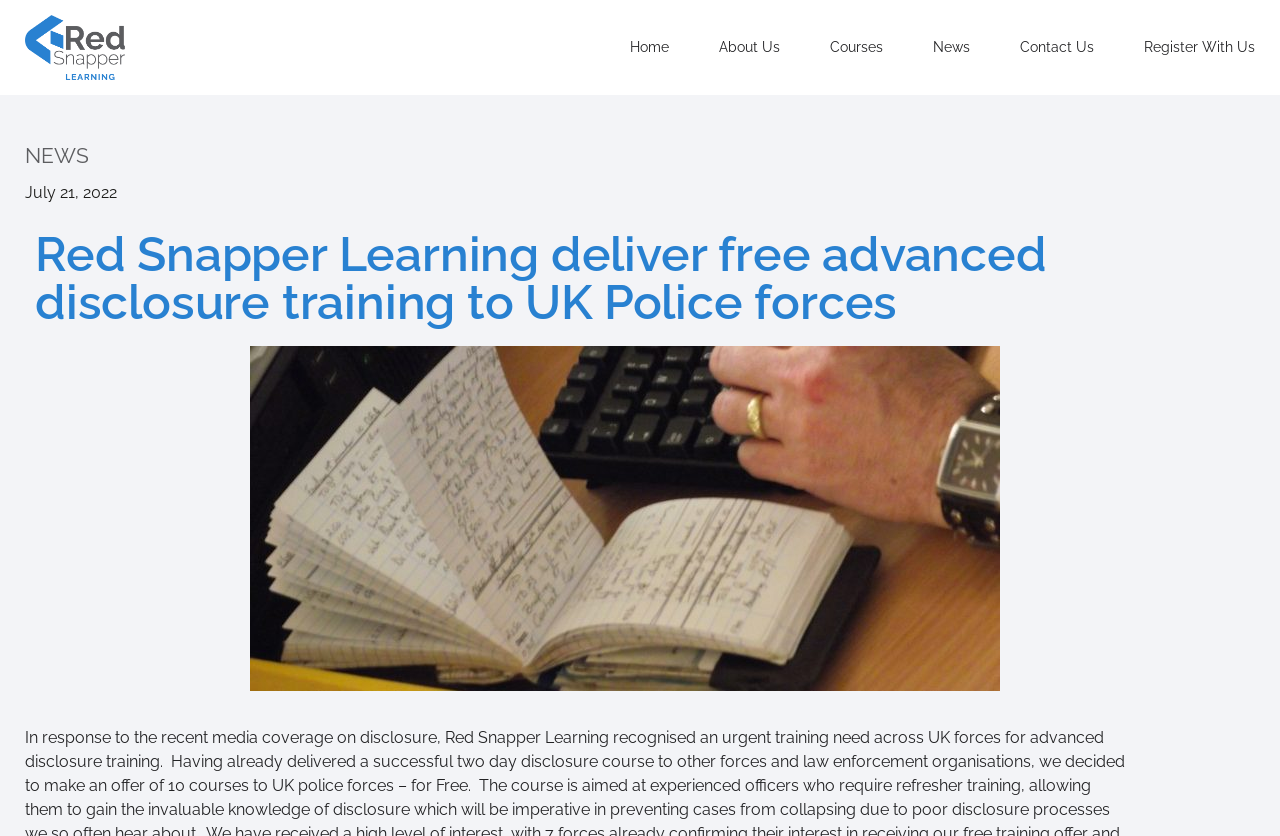Show the bounding box coordinates of the element that should be clicked to complete the task: "go to the About Us page".

[0.562, 0.03, 0.609, 0.083]